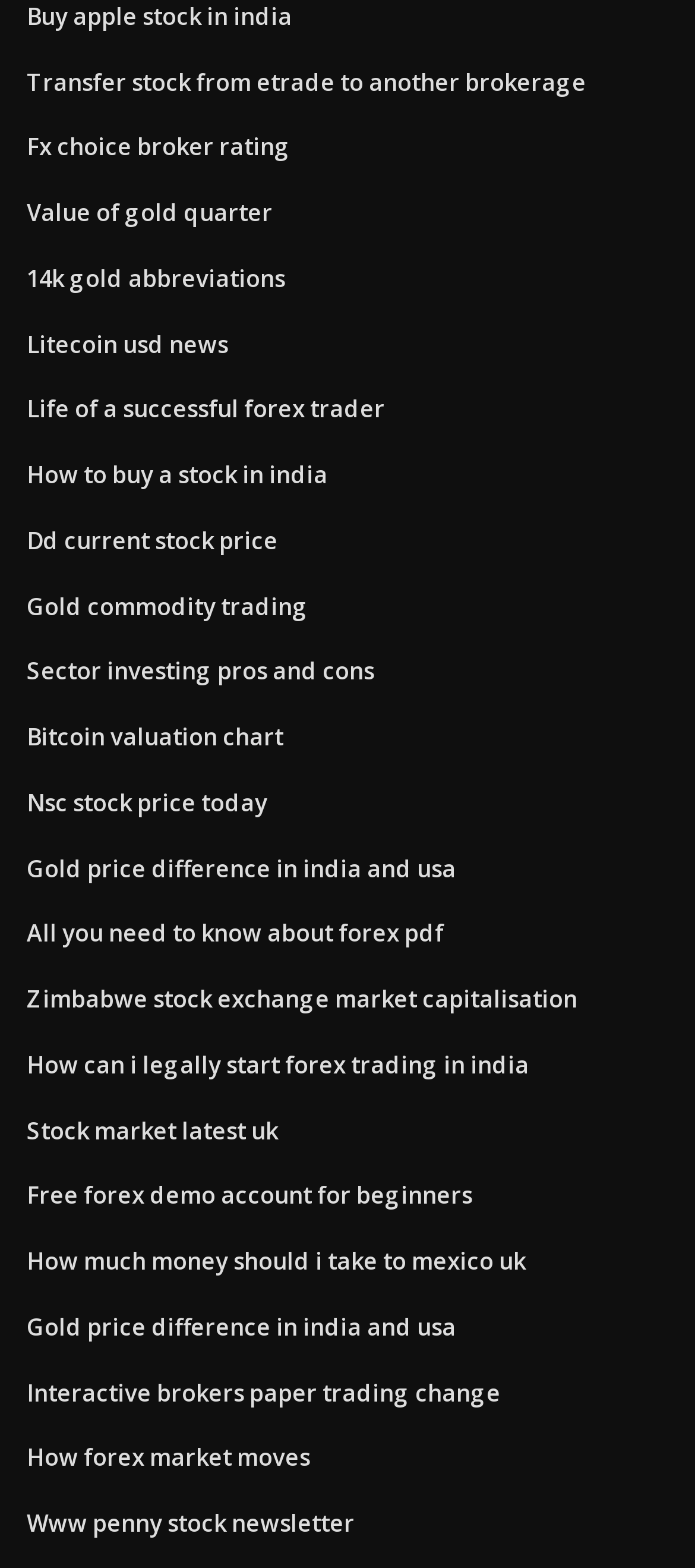Please find the bounding box coordinates of the element that you should click to achieve the following instruction: "Explore the sector investing pros and cons". The coordinates should be presented as four float numbers between 0 and 1: [left, top, right, bottom].

[0.038, 0.418, 0.538, 0.438]